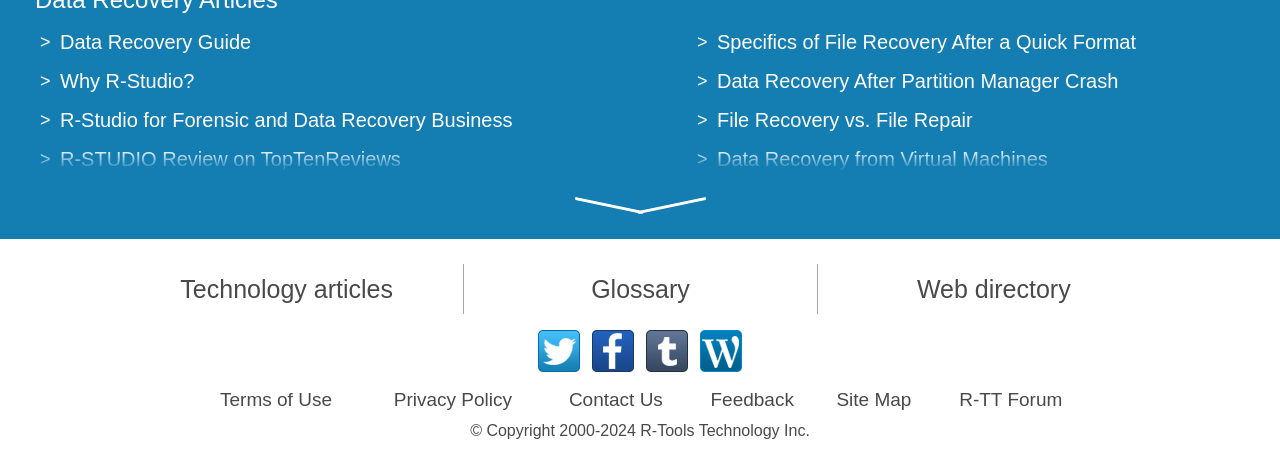Find the bounding box coordinates of the element's region that should be clicked in order to follow the given instruction: "View Terms of Use". The coordinates should consist of four float numbers between 0 and 1, i.e., [left, top, right, bottom].

[0.172, 0.837, 0.259, 0.882]